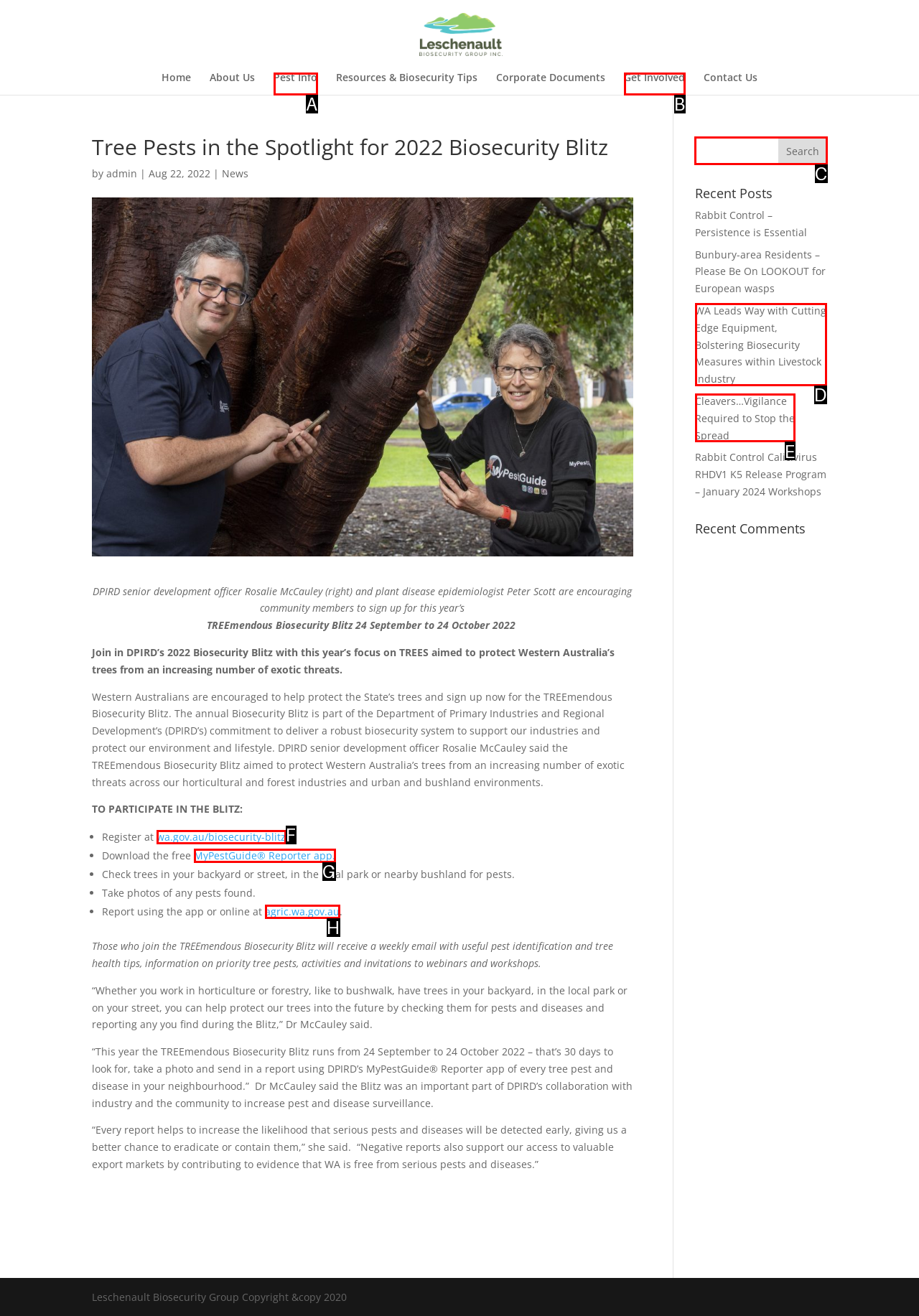For the instruction: Search for something, determine the appropriate UI element to click from the given options. Respond with the letter corresponding to the correct choice.

C